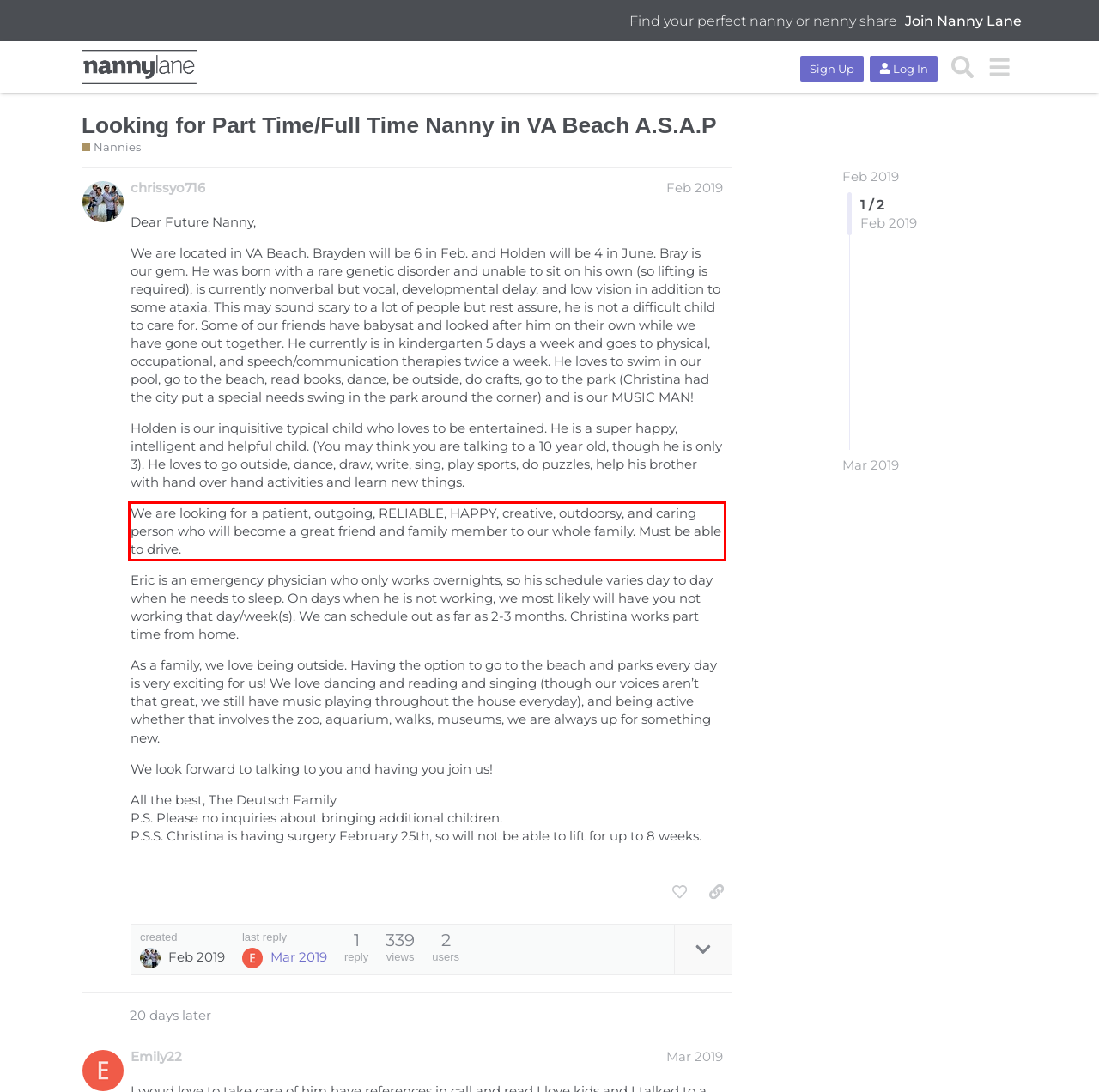Observe the screenshot of the webpage, locate the red bounding box, and extract the text content within it.

We are looking for a patient, outgoing, RELIABLE, HAPPY, creative, outdoorsy, and caring person who will become a great friend and family member to our whole family. Must be able to drive.